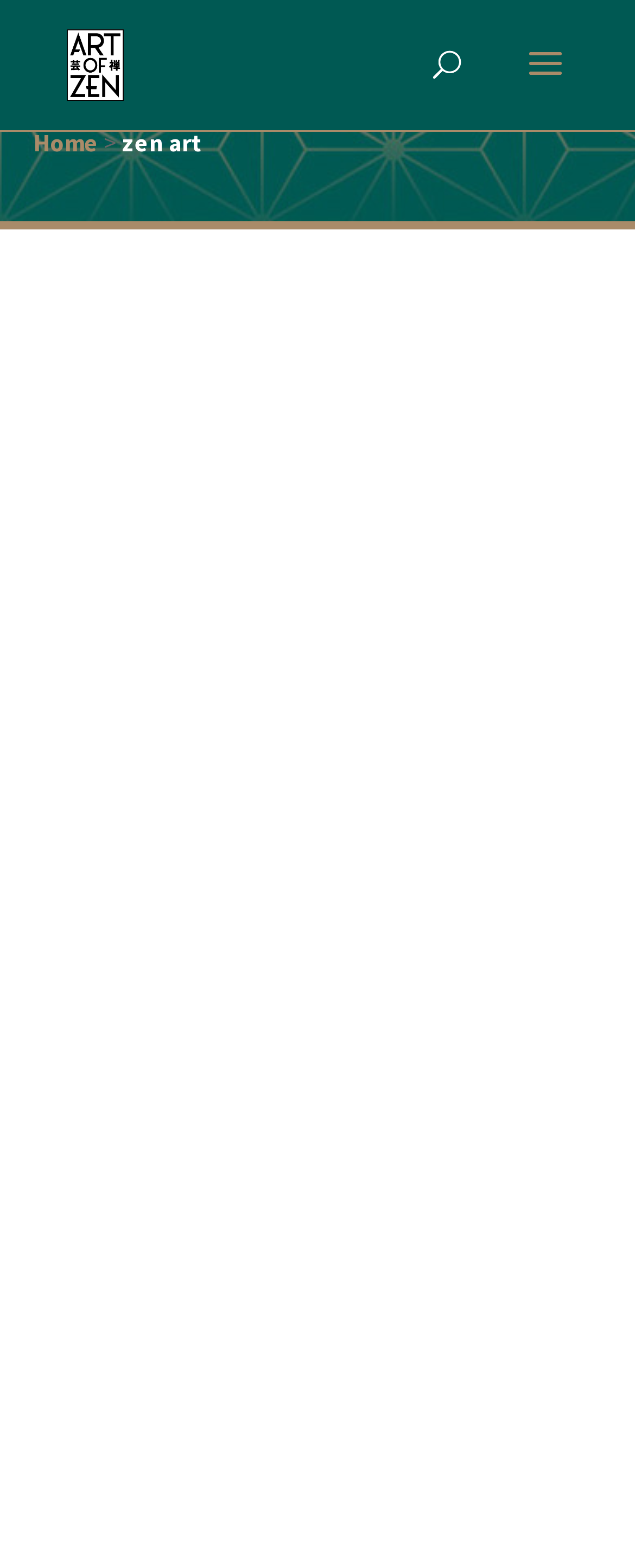How many links are there in the webpage?
Please provide a single word or phrase based on the screenshot.

7